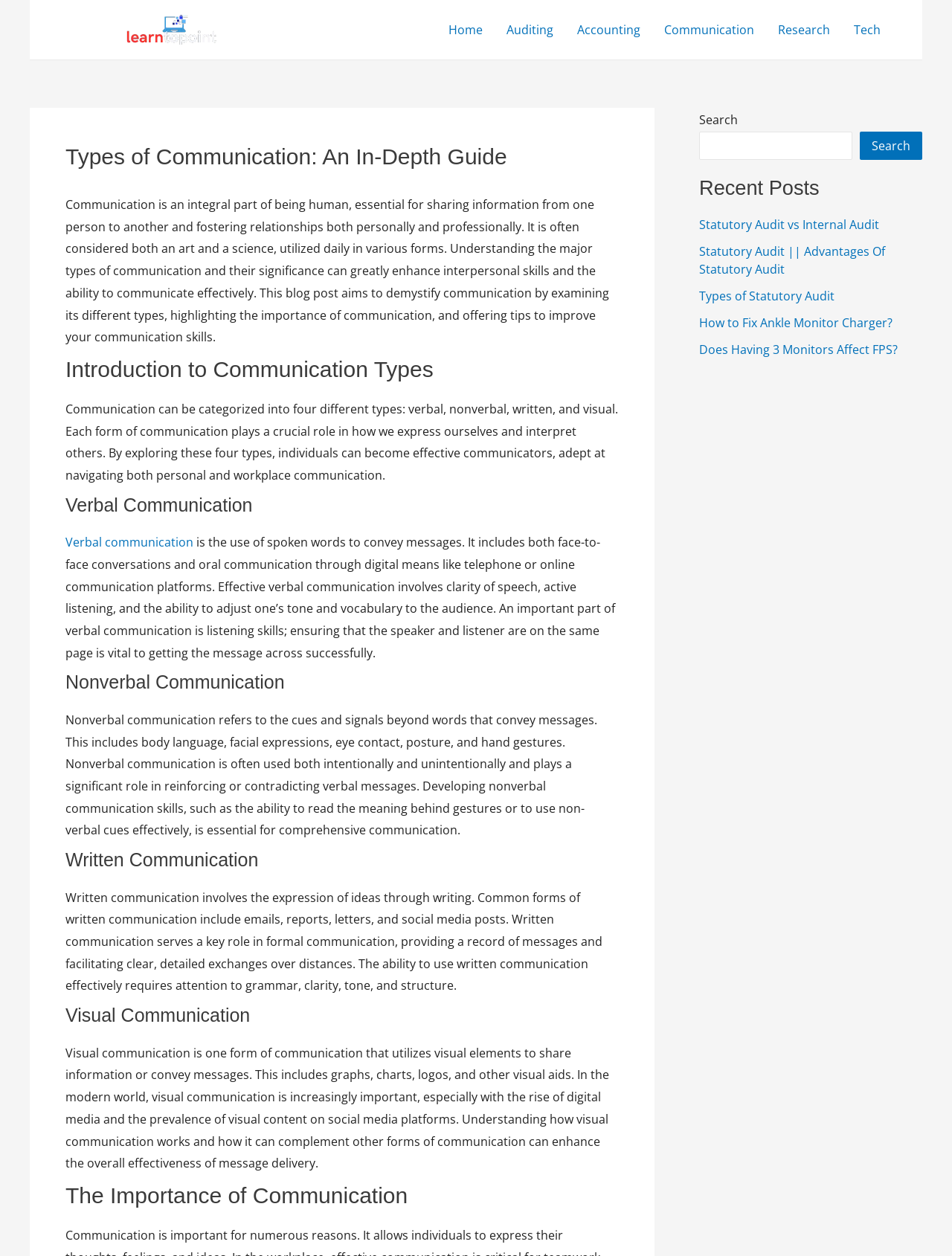Please identify the bounding box coordinates of where to click in order to follow the instruction: "Search for a topic".

[0.734, 0.105, 0.895, 0.128]